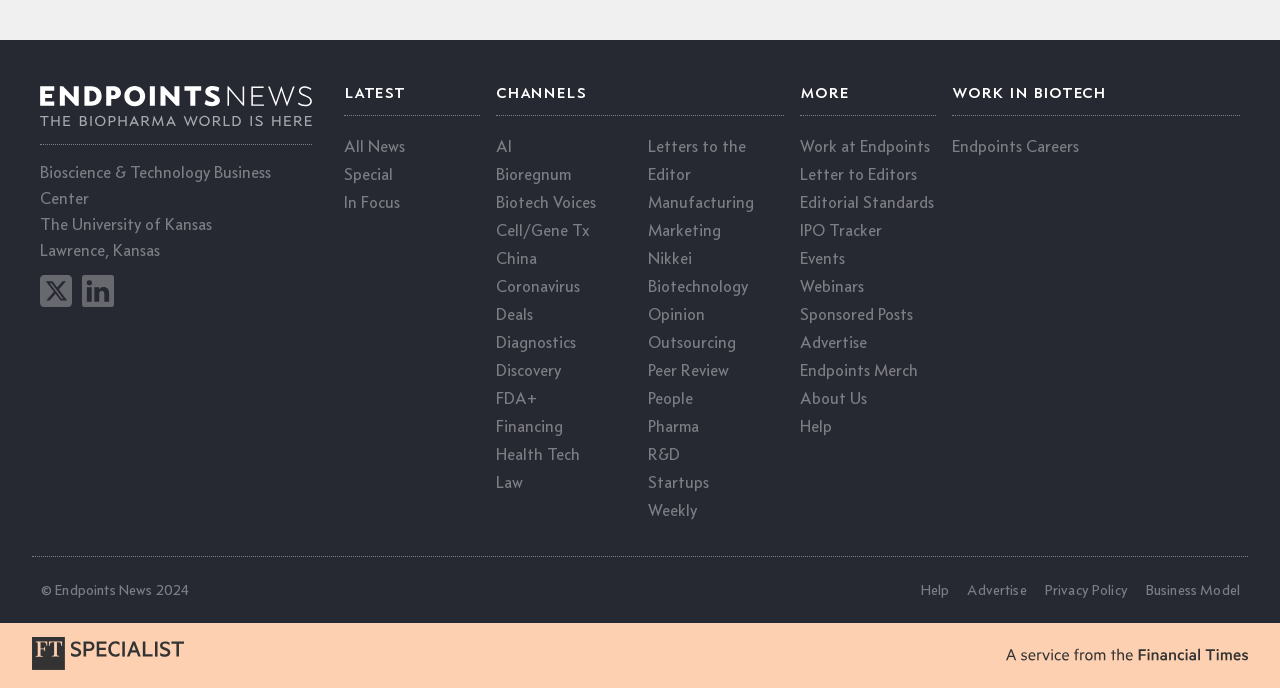Find and indicate the bounding box coordinates of the region you should select to follow the given instruction: "Explore AI channel".

[0.388, 0.198, 0.4, 0.227]